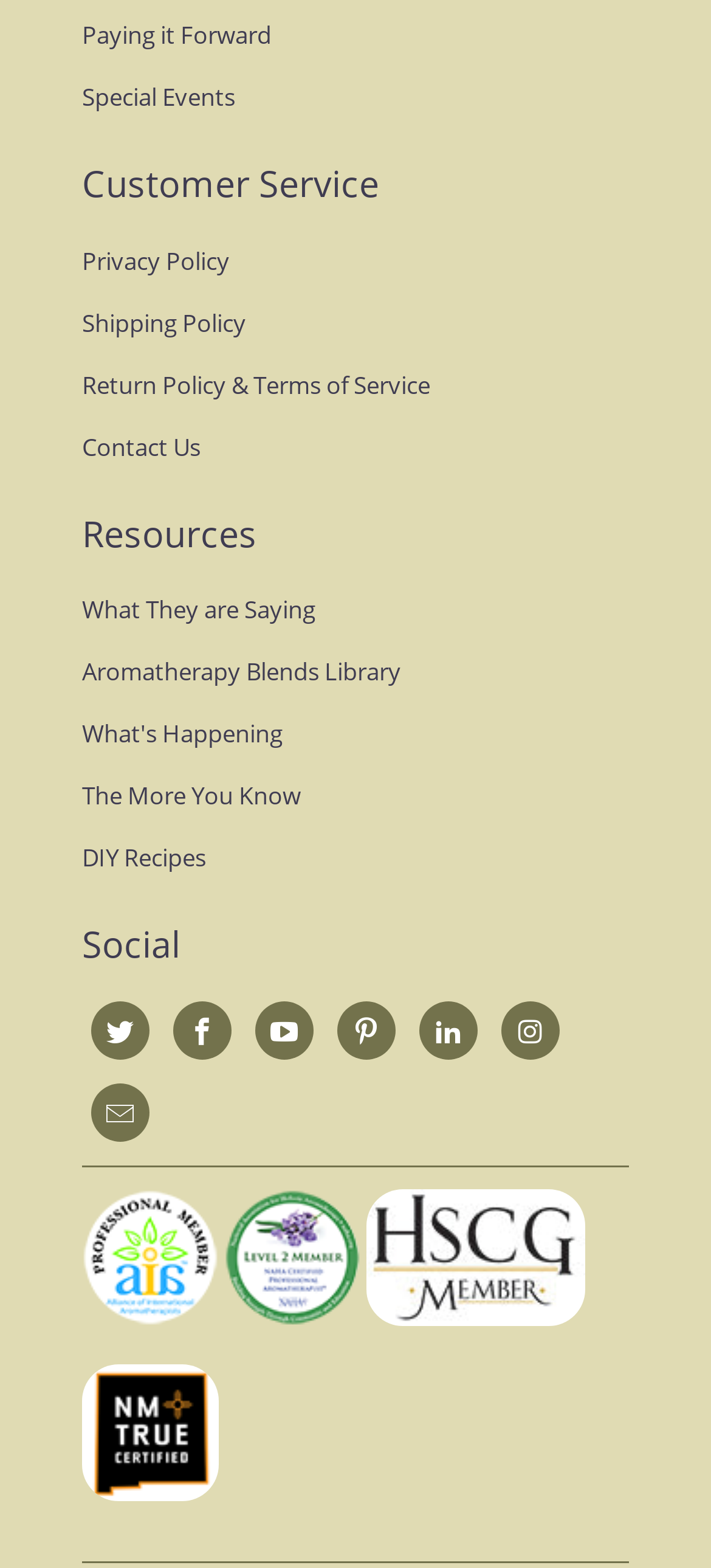Pinpoint the bounding box coordinates for the area that should be clicked to perform the following instruction: "Click on 'Paying it Forward'".

[0.115, 0.012, 0.382, 0.033]